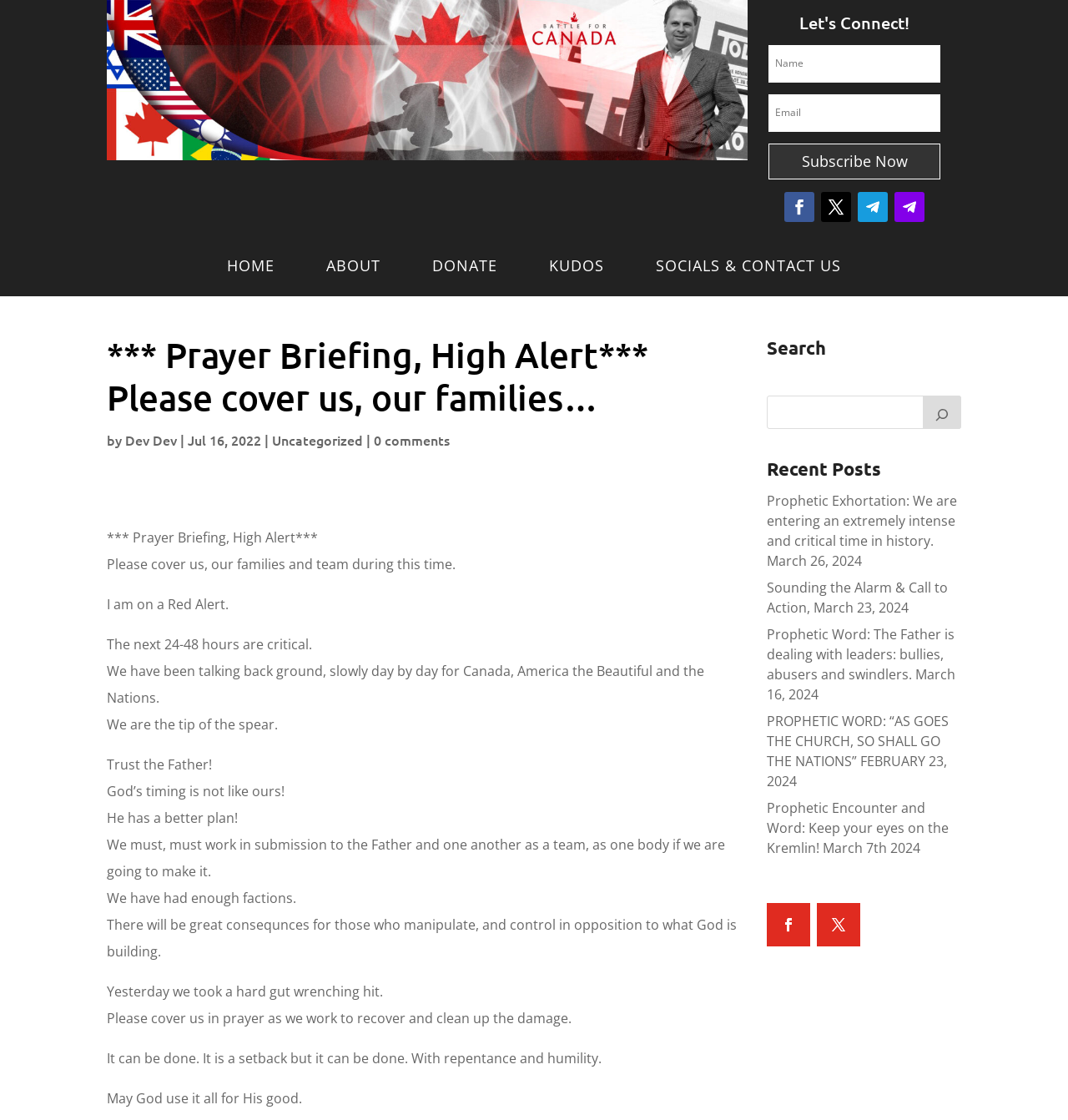Select the bounding box coordinates of the element I need to click to carry out the following instruction: "Read recent post".

[0.718, 0.439, 0.896, 0.509]